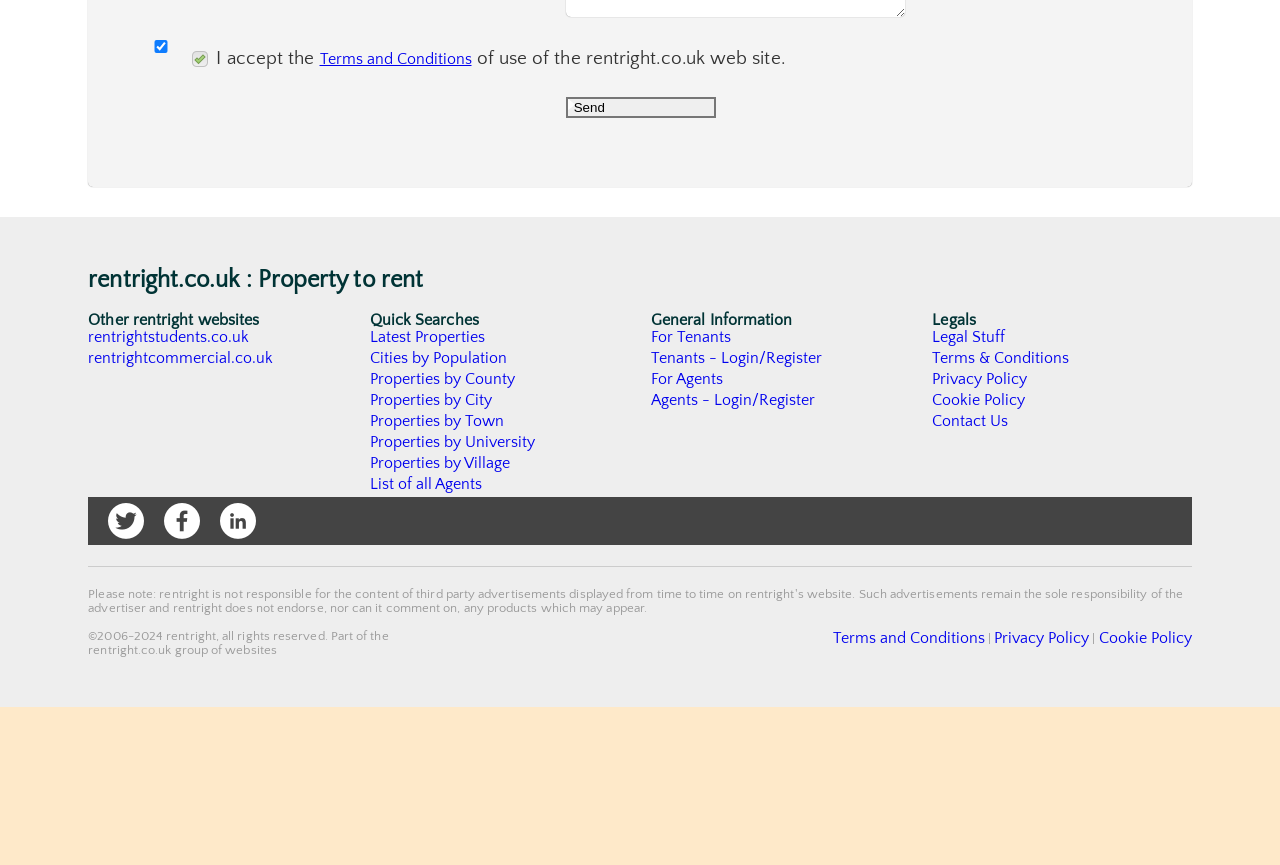Determine the bounding box of the UI element mentioned here: "Terms and Conditions". The coordinates must be in the format [left, top, right, bottom] with values ranging from 0 to 1.

[0.243, 0.238, 0.382, 0.262]